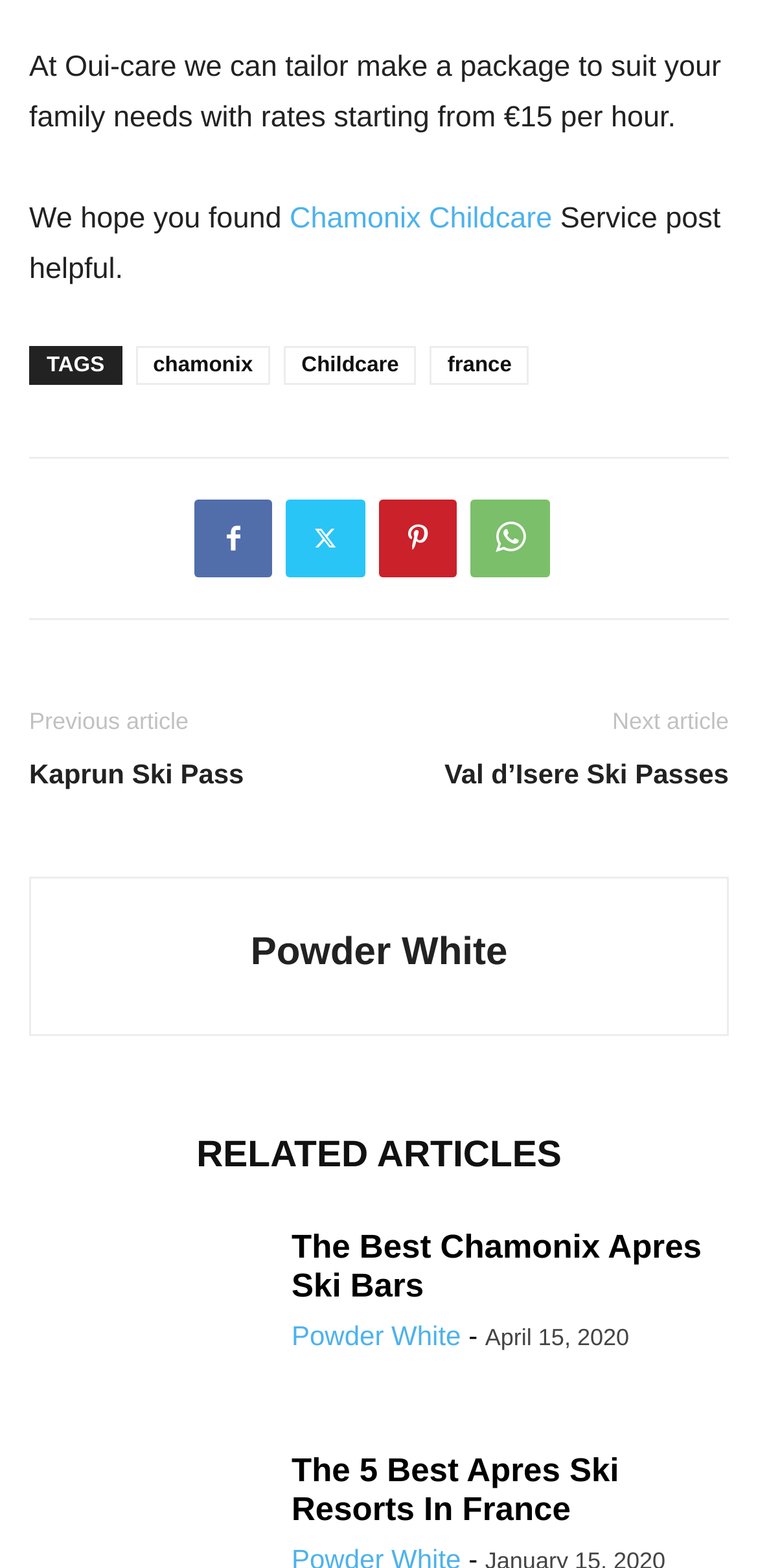Locate the bounding box coordinates of the element you need to click to accomplish the task described by this instruction: "Click on Chamonix Childcare link".

[0.382, 0.129, 0.728, 0.15]